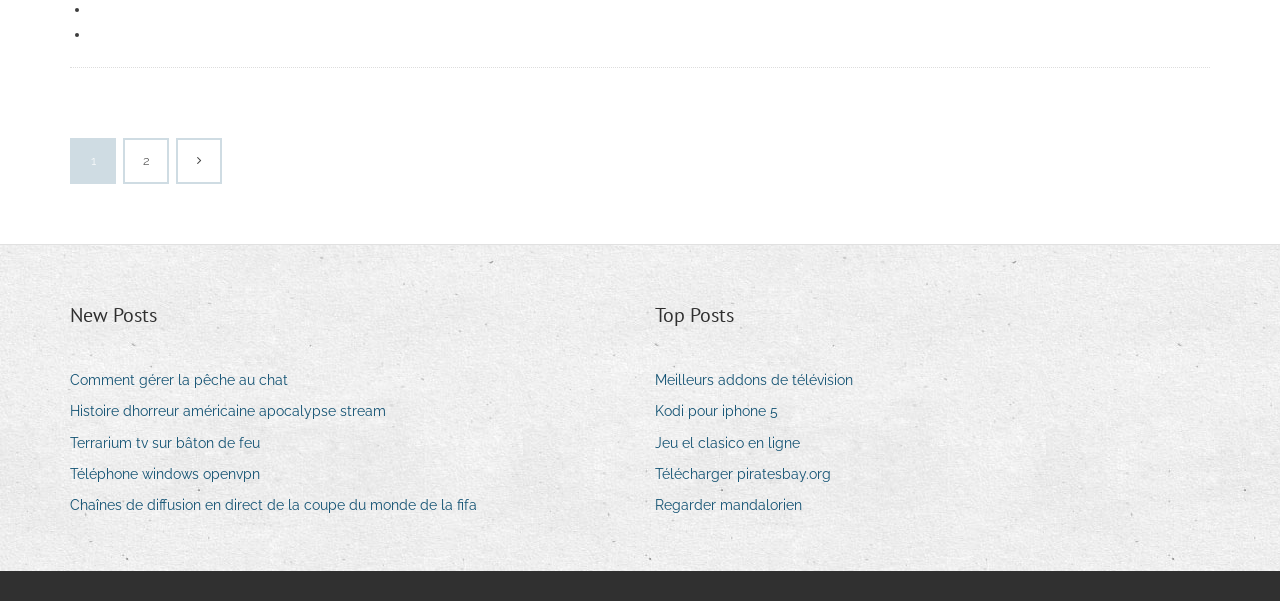Can you provide the bounding box coordinates for the element that should be clicked to implement the instruction: "Read about comment gérer la pêche au chat"?

[0.055, 0.611, 0.237, 0.656]